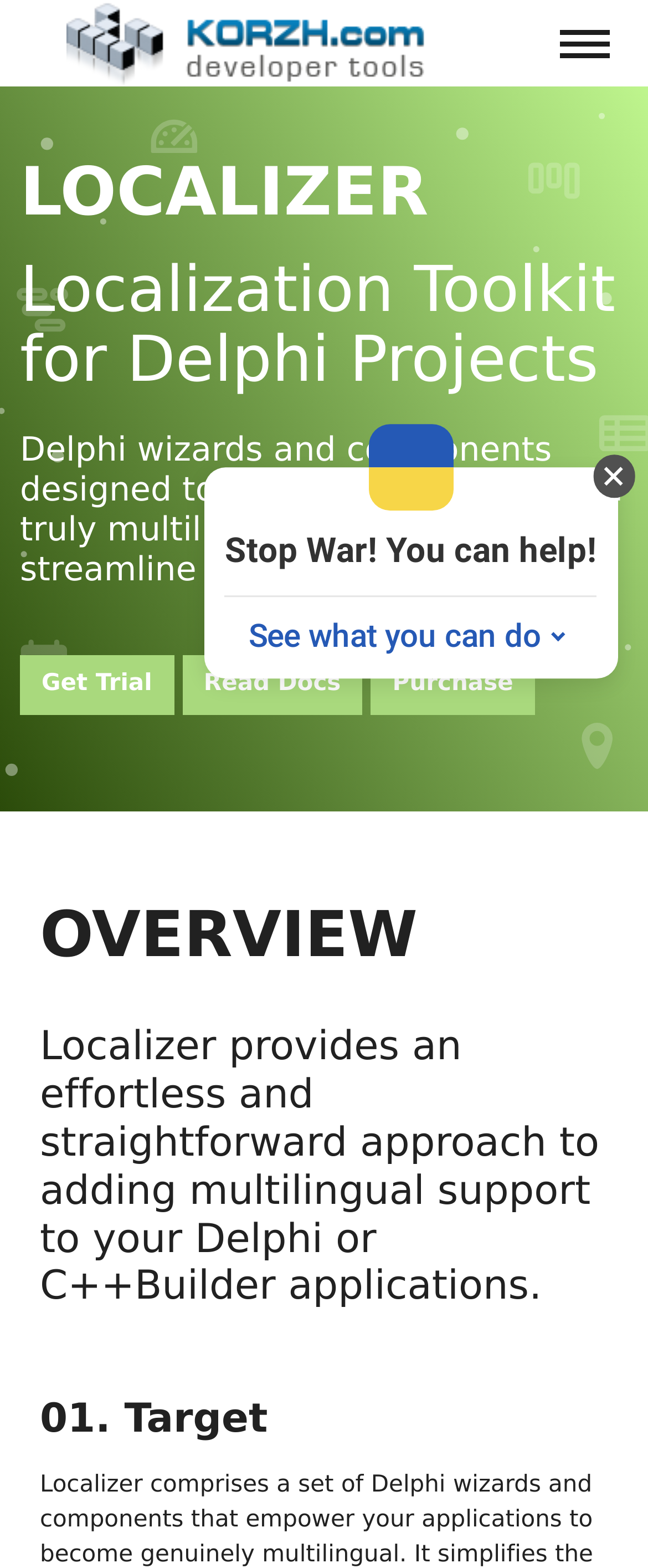Generate a thorough explanation of the webpage's elements.

The webpage is a tool website for developers, specifically focused on localization tools for Delphi projects. At the top, there is a logo on the left and a button on the right. Below the logo, there are two headings, "LOCALIZER" and "Localization Toolkit for Delphi Projects", which introduce the main topic of the website. 

A brief description of the tool follows, stating that it facilitates the creation of multilingual applications and streamlines the translation process. Three call-to-action links, "Get Trial", "Read Docs", and "Purchase", are placed below the description, aligned horizontally.

Further down, there is a heading "OVERVIEW" followed by a paragraph of text that explains the benefits of using Localizer, which provides an effortless approach to adding multilingual support to Delphi or C++Builder applications.

On the right side of the page, there is a section with a heading "01. Target" and some text below it. Additionally, there is a widget with a message "Stop War! You can help!" and three links: "See what you can do", "Donate", and "Support Ukraine". There is also a "Share this widget" link and a "Hide" button below.